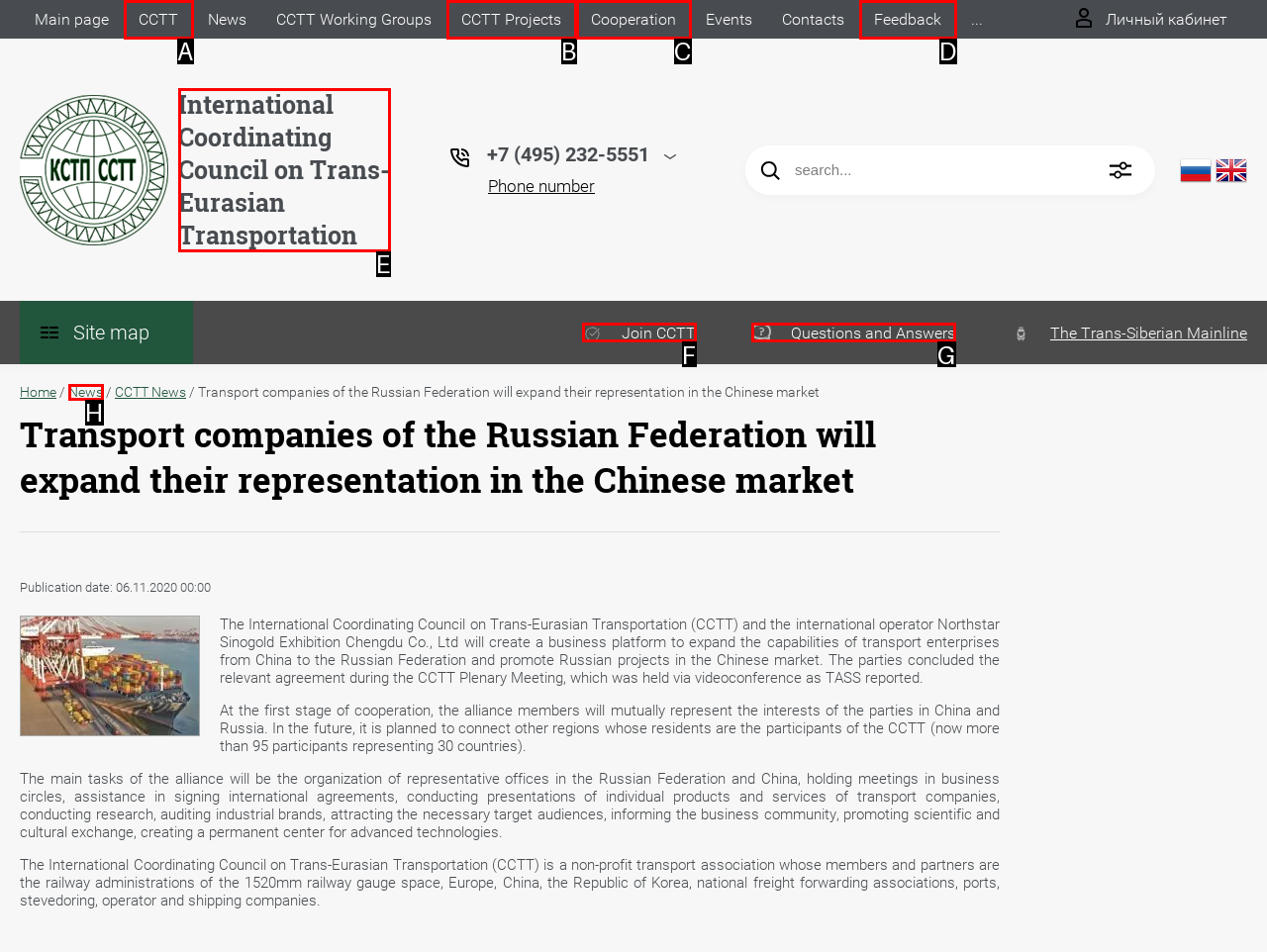From the provided options, pick the HTML element that matches the description: Feedback. Respond with the letter corresponding to your choice.

D